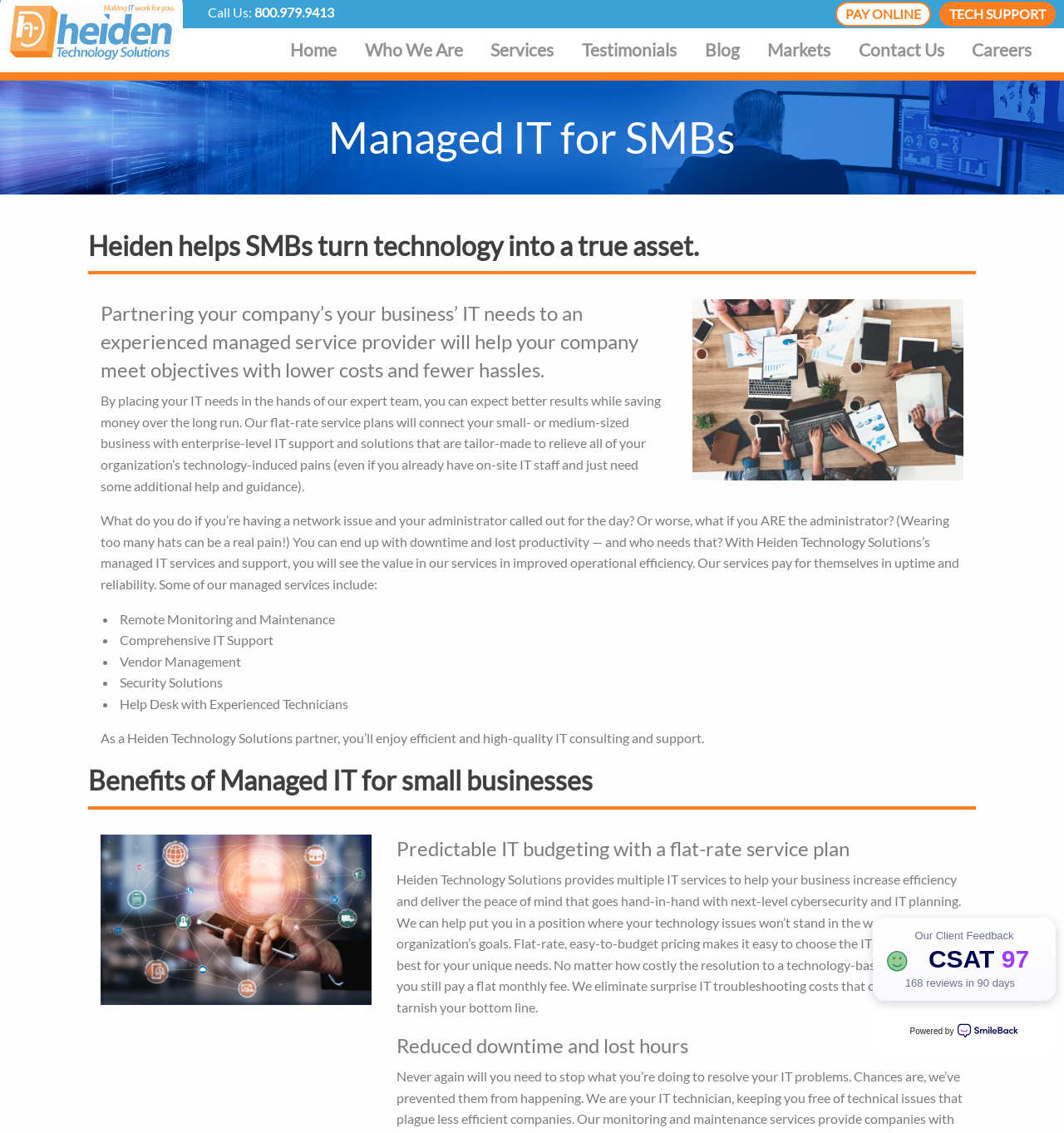Kindly determine the bounding box coordinates of the area that needs to be clicked to fulfill this instruction: "Call the phone number".

[0.239, 0.004, 0.314, 0.018]